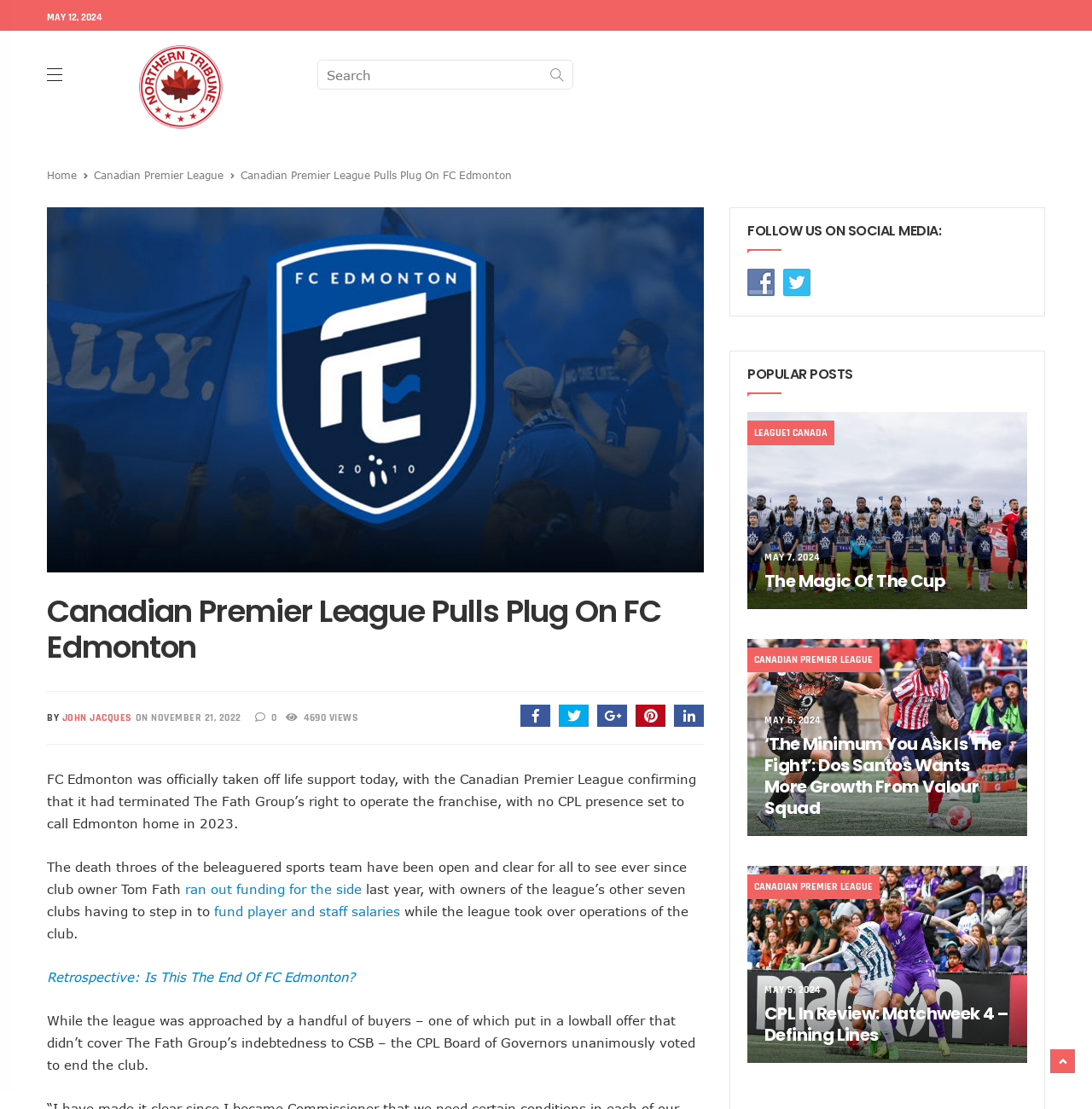Could you identify the text that serves as the heading for this webpage?

Canadian Premier League Pulls Plug On FC Edmonton